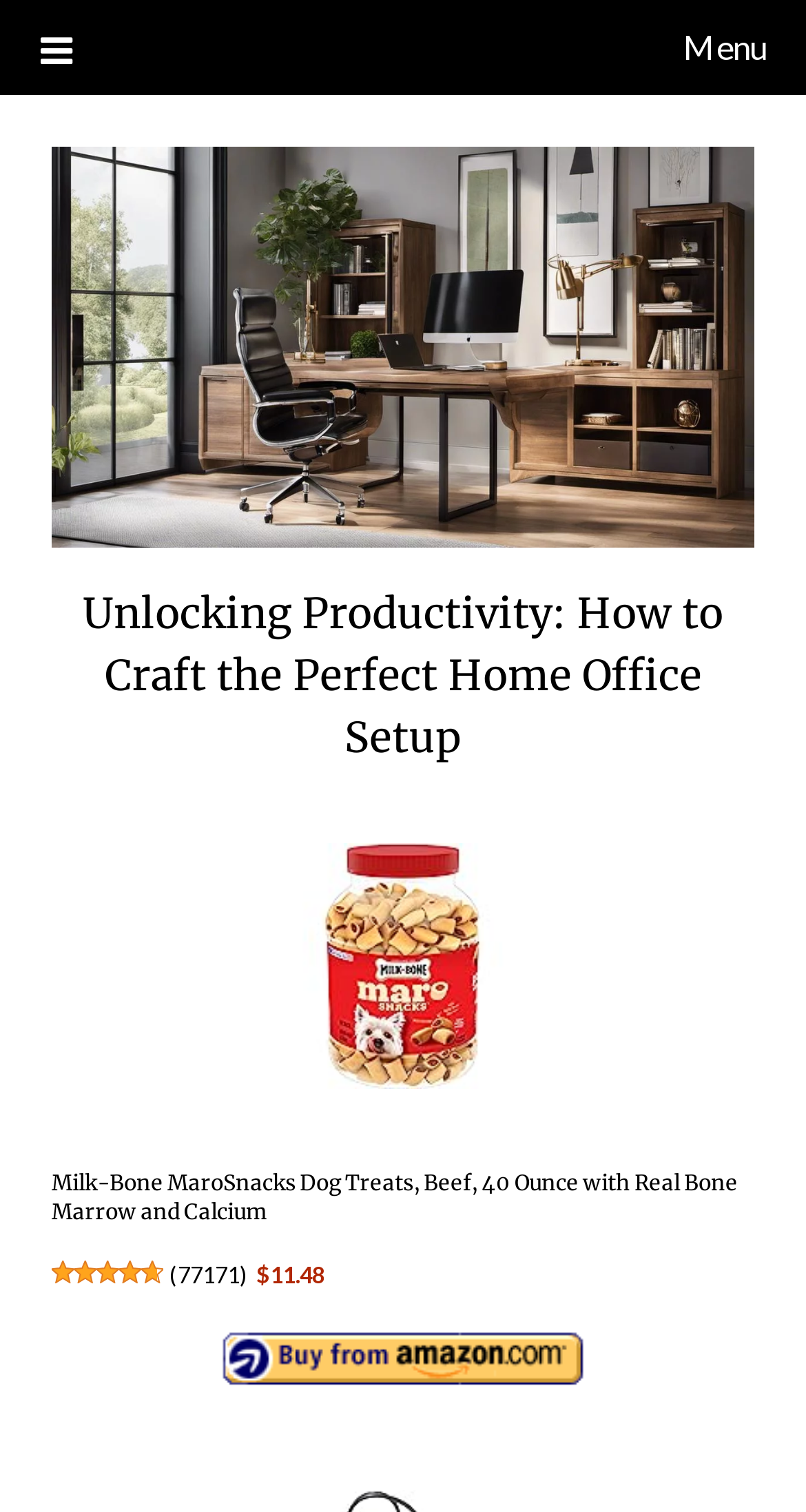How many links are there in the layout table?
Examine the image and give a concise answer in one word or a short phrase.

4